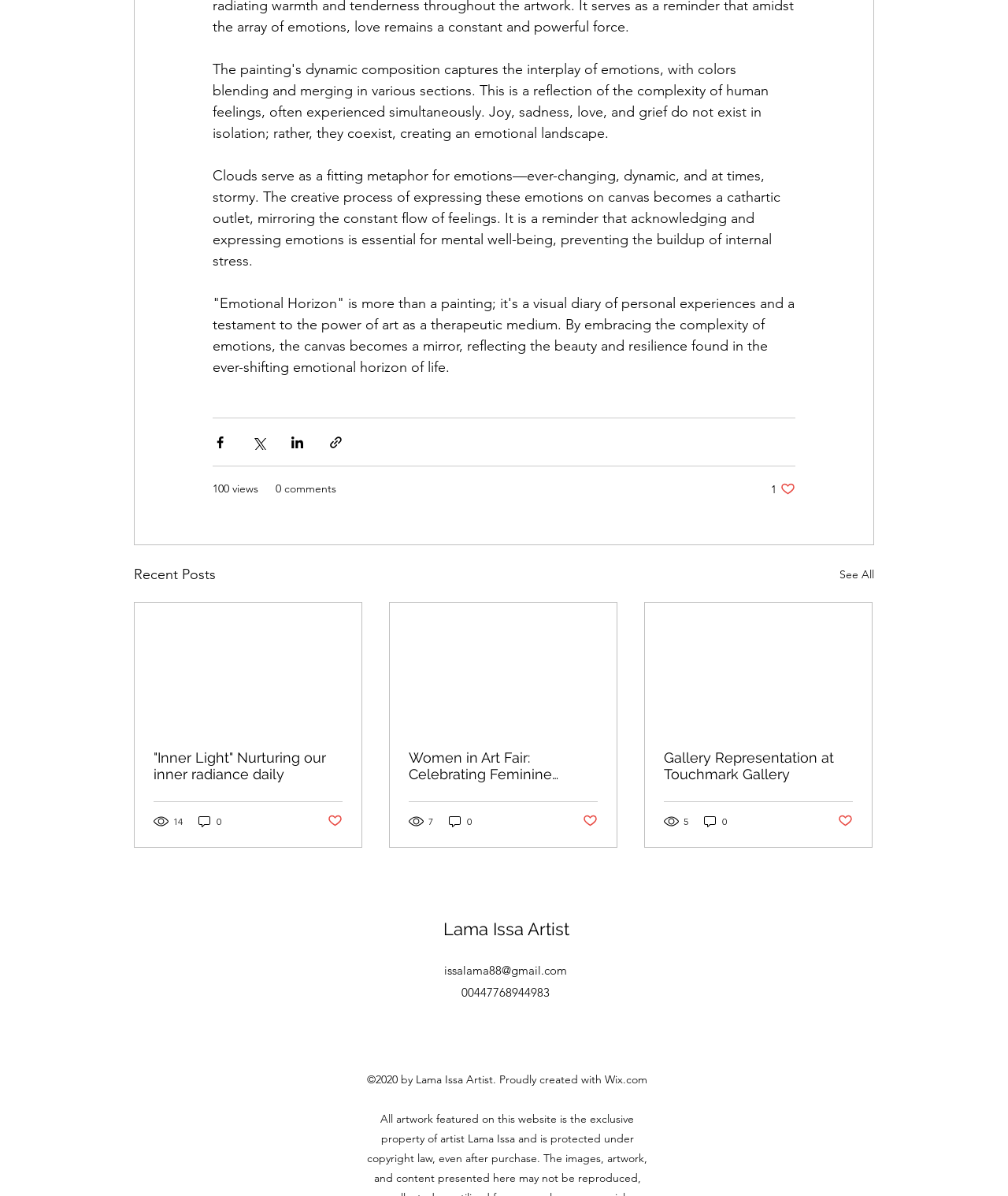Respond to the following question using a concise word or phrase: 
How many views does the second article have?

7 views